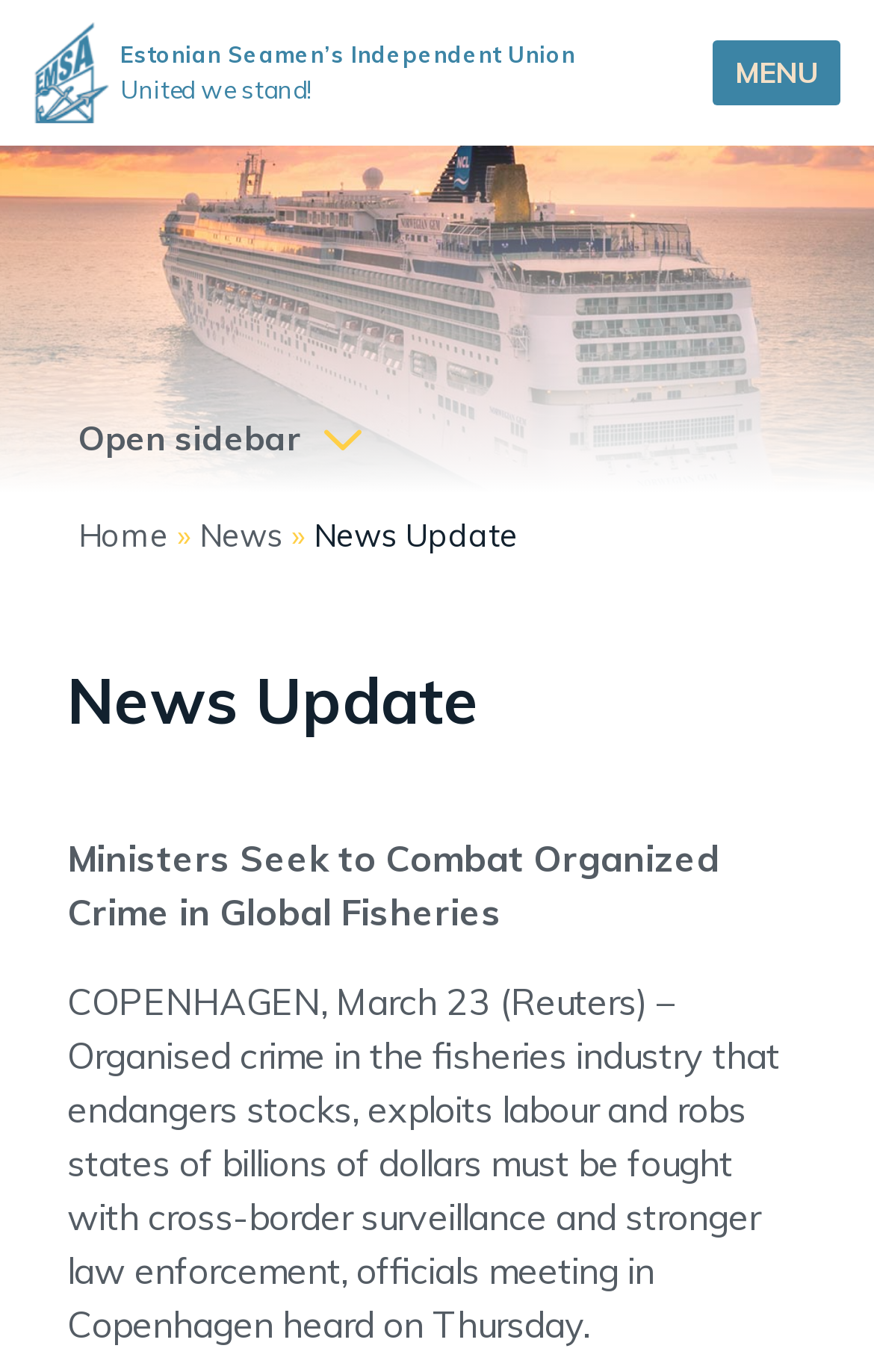What is the location mentioned in the news article?
Please use the image to provide an in-depth answer to the question.

I found the answer by reading the static text element with the bounding box coordinates [0.077, 0.713, 0.892, 0.981], which contains the text 'COPENHAGEN, March 23 (Reuters) – ...'.